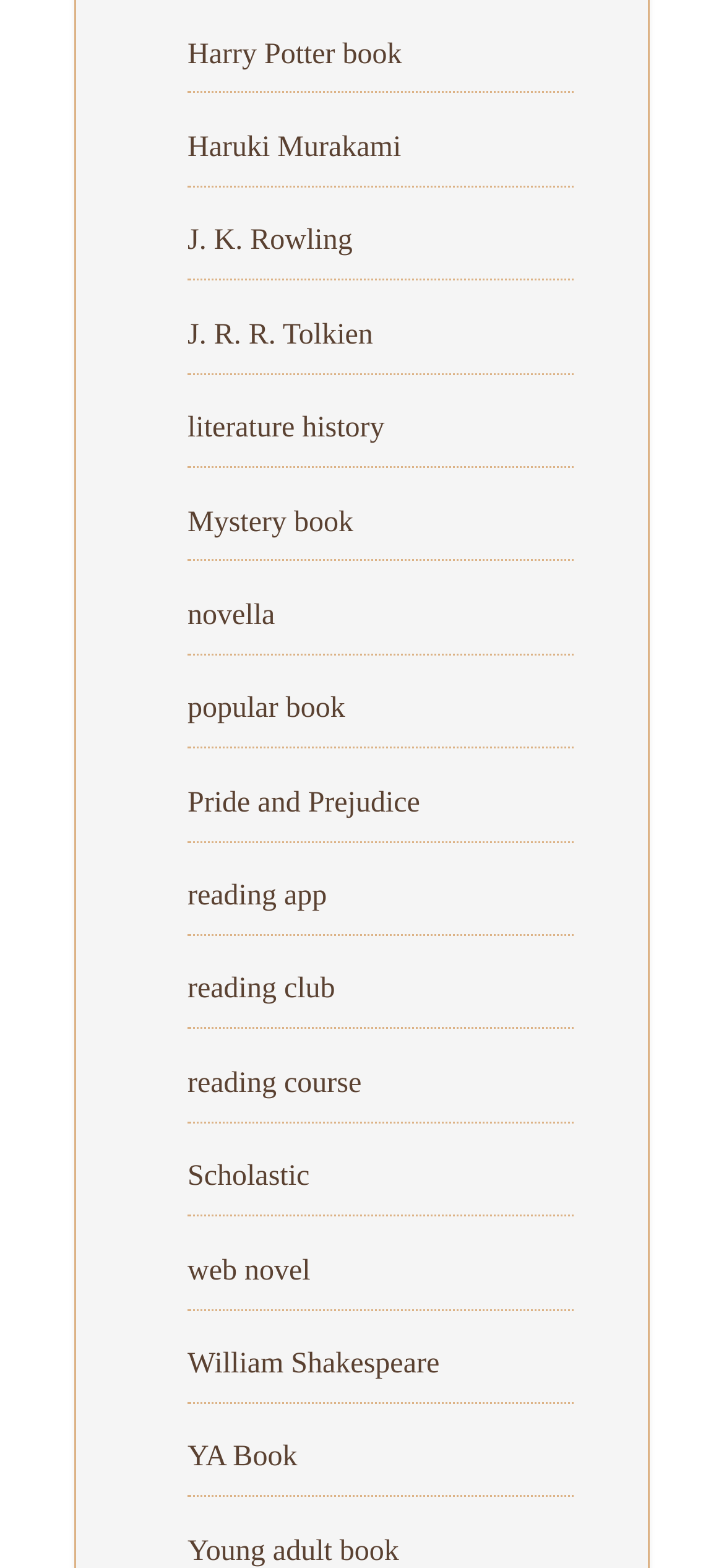How many book genres are listed?
Answer the question with a single word or phrase, referring to the image.

7